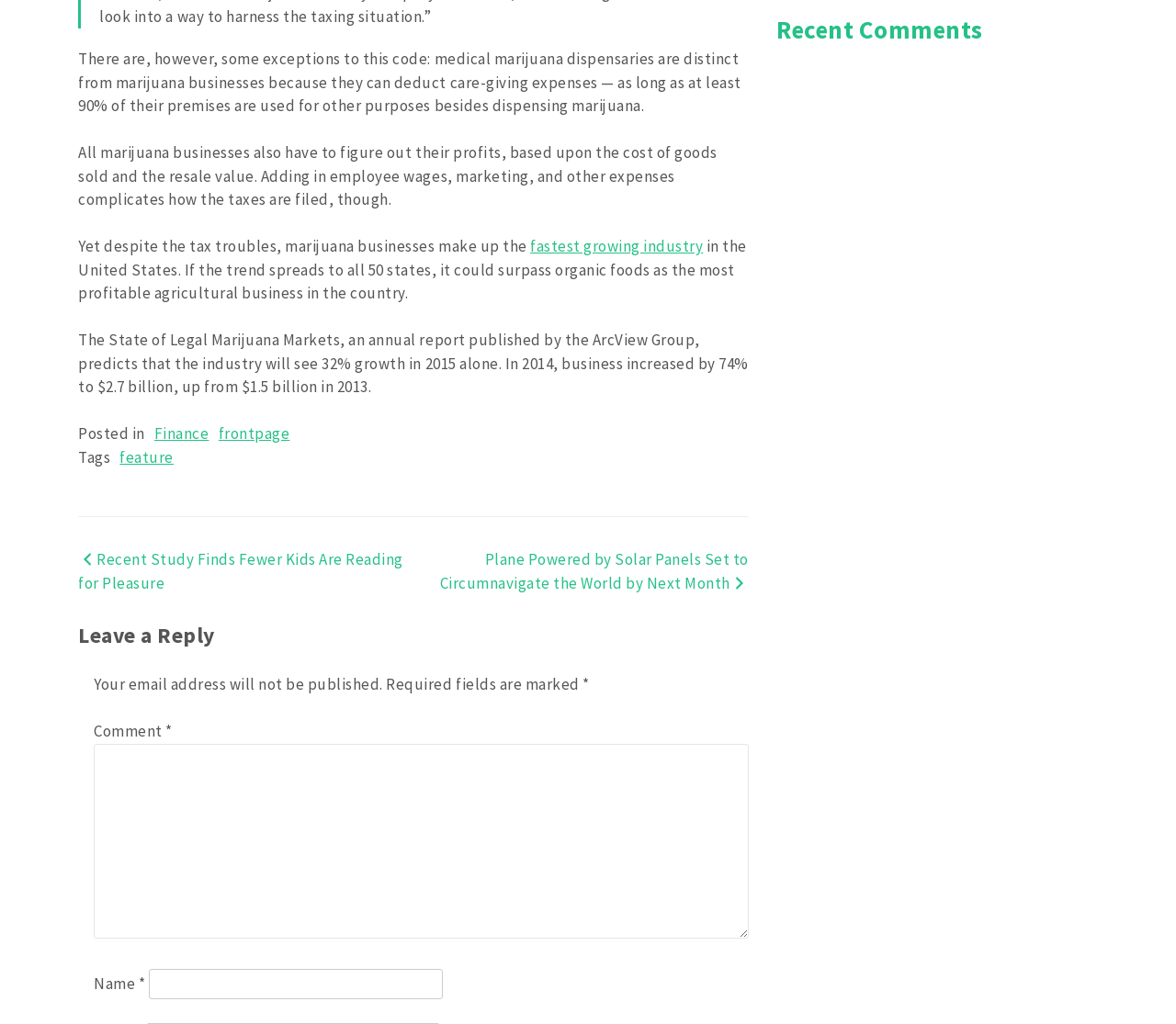What is the fastest growing industry in the United States?
From the screenshot, provide a brief answer in one word or phrase.

marijuana businesses